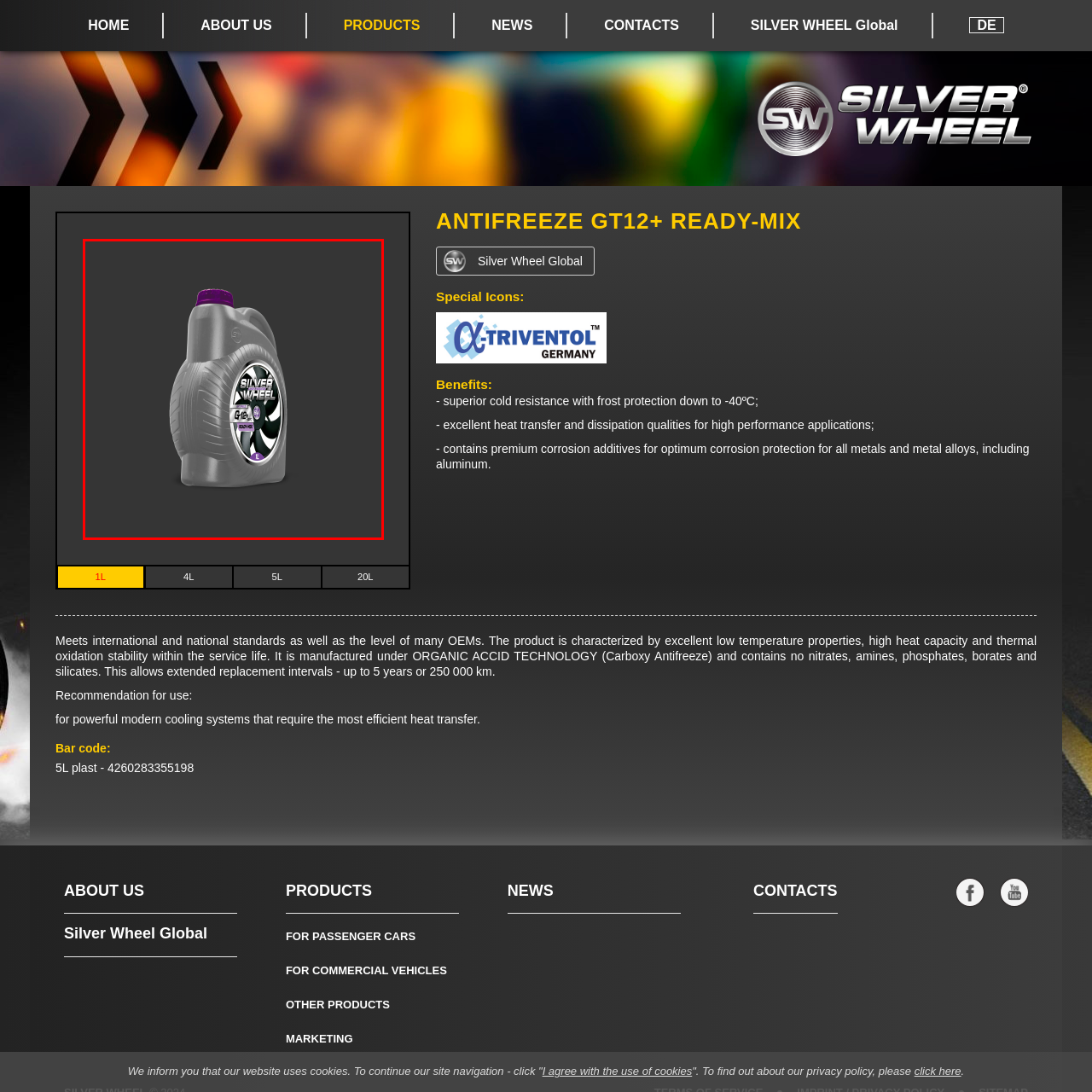How many size options are available for this product?
Scrutinize the image inside the red bounding box and provide a detailed and extensive answer to the question.

The question asks about the number of size options available for the SILVER WHEEL Antifreeze GT12+ ready-mix. The caption mentions that this product is available in multiple sizes, including 1L, 4L, 5L, and 20L options, which implies that there are four size options available.